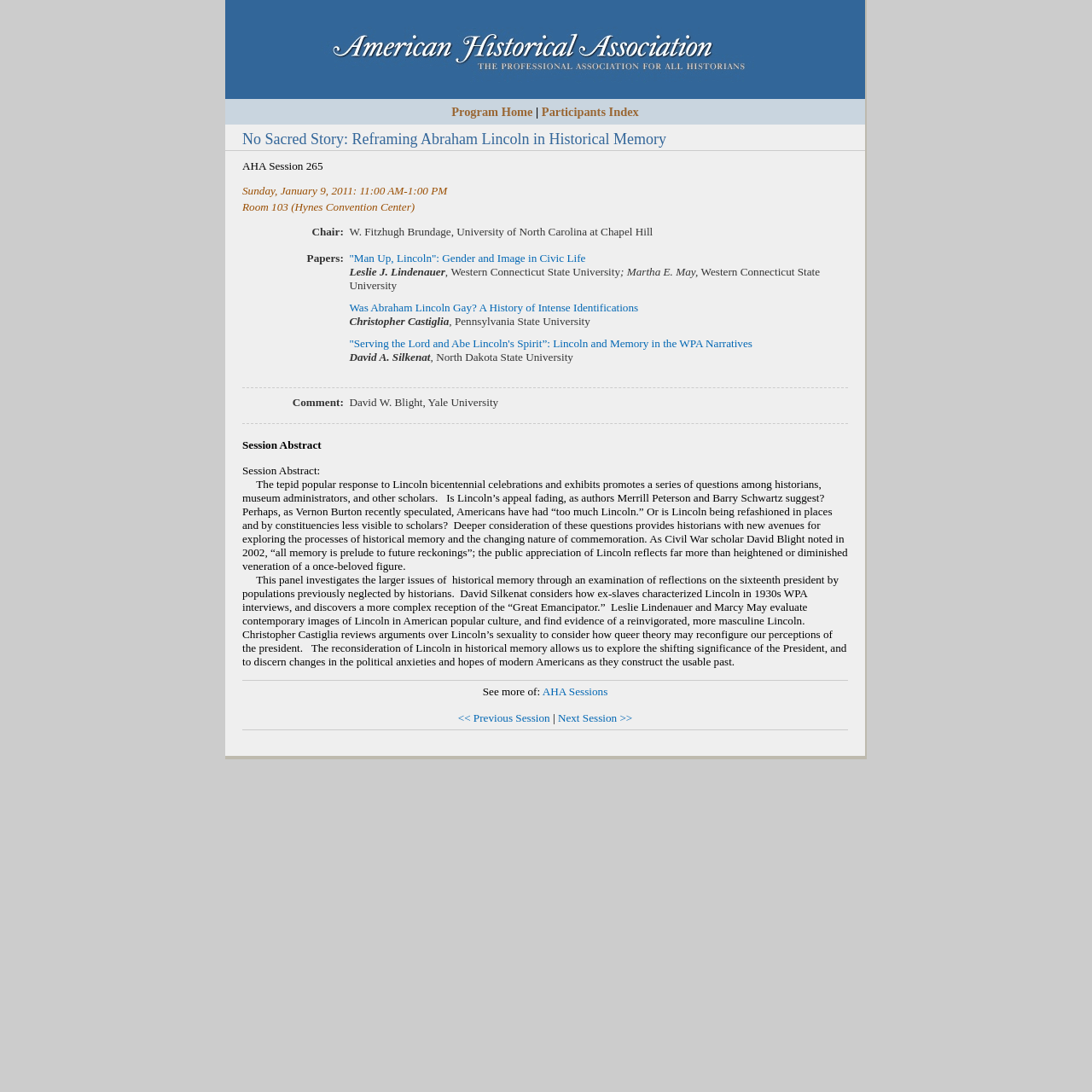Determine the bounding box coordinates of the region that needs to be clicked to achieve the task: "learn about social epidemiology phd".

None